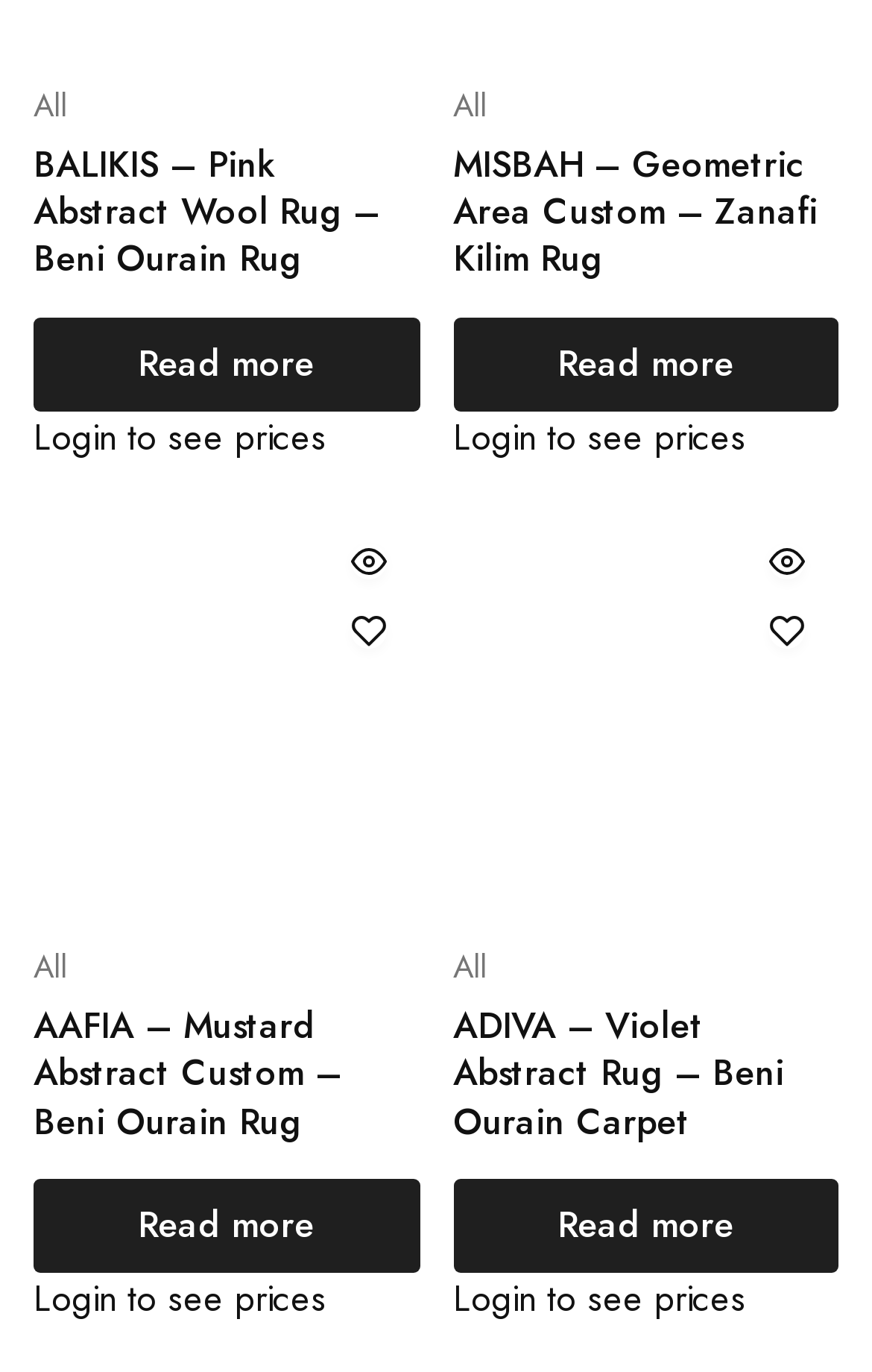Determine the coordinates of the bounding box that should be clicked to complete the instruction: "Login to see prices of AAFIA – Mustard Abstract Custom – Beni Ourain Rug". The coordinates should be represented by four float numbers between 0 and 1: [left, top, right, bottom].

[0.038, 0.928, 0.374, 0.965]